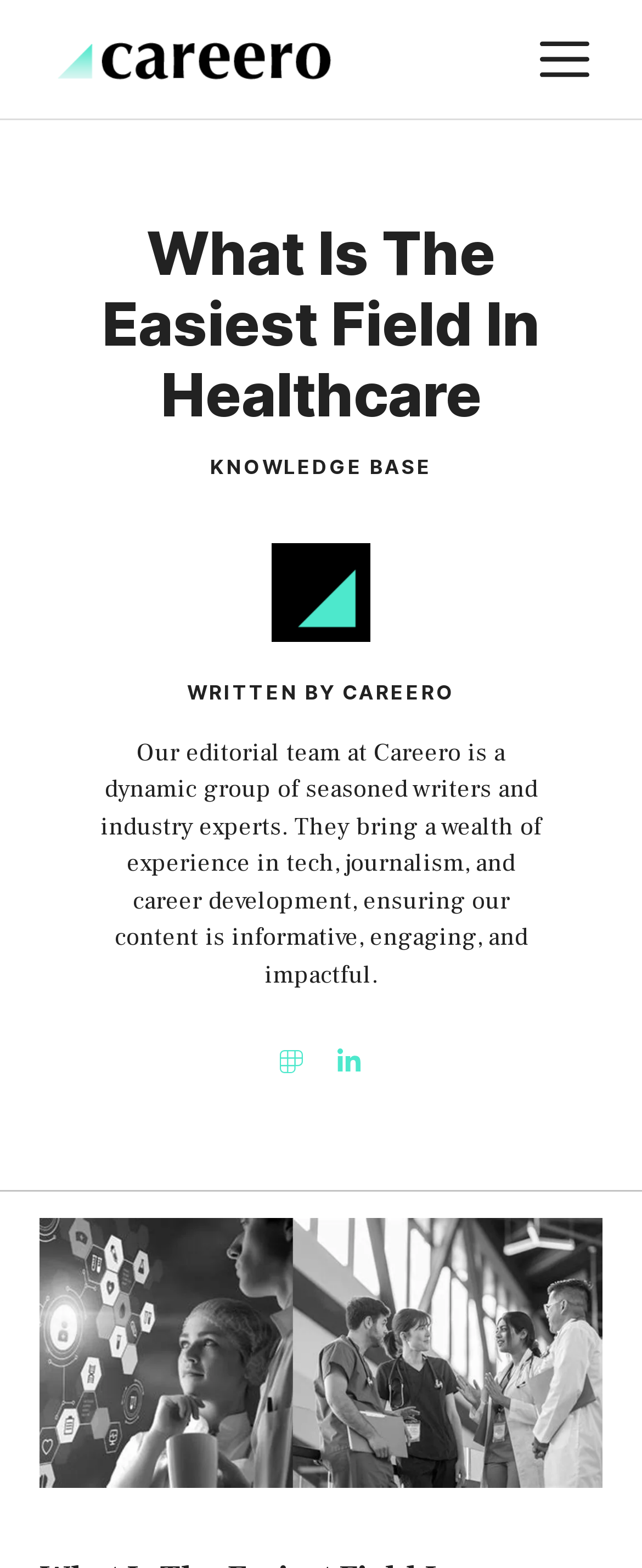Find the bounding box of the UI element described as follows: "Menu".

[0.841, 0.017, 0.918, 0.059]